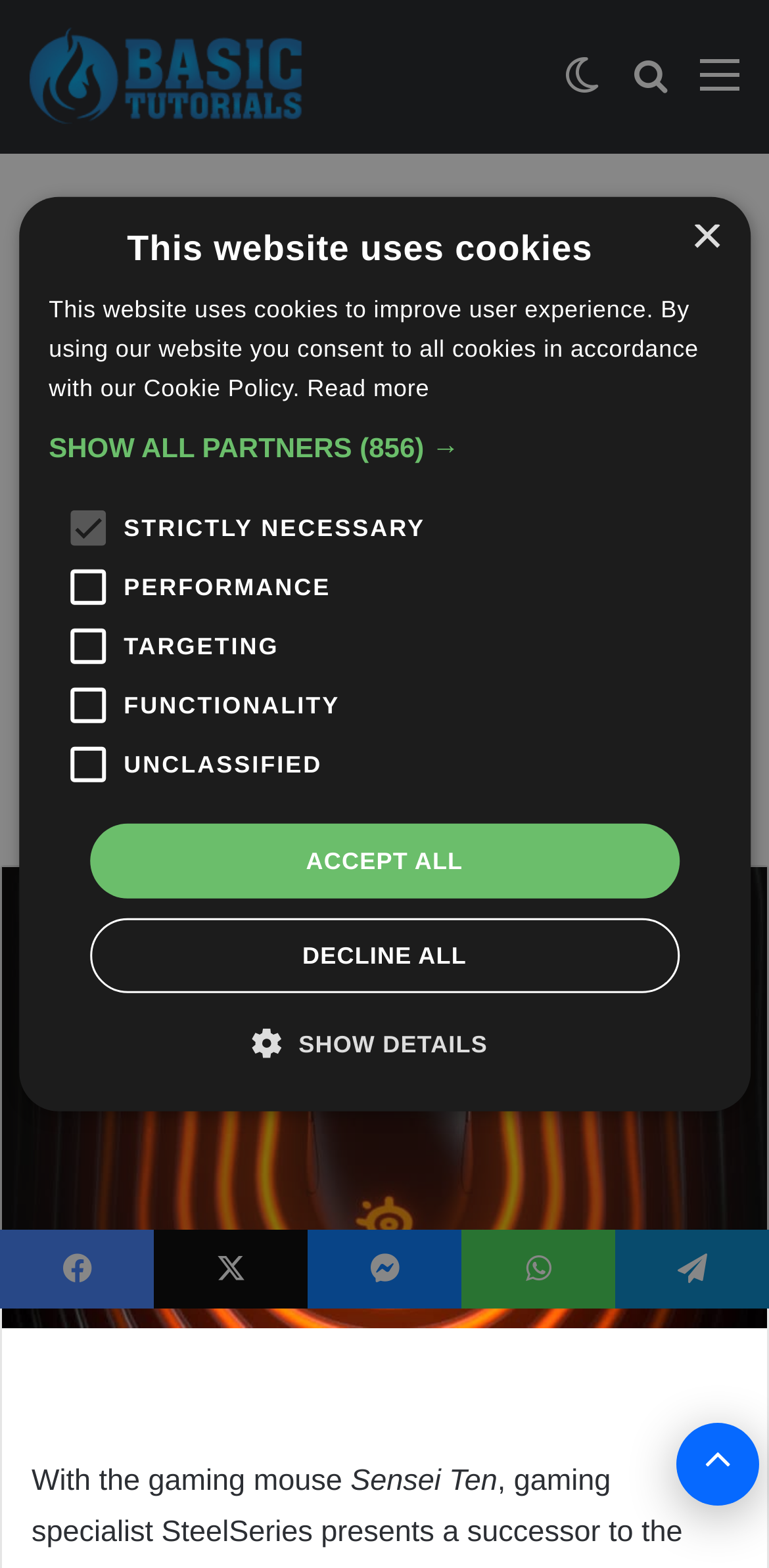Locate the bounding box coordinates of the element that should be clicked to execute the following instruction: "Click the 'Back to top button'".

[0.879, 0.907, 0.987, 0.96]